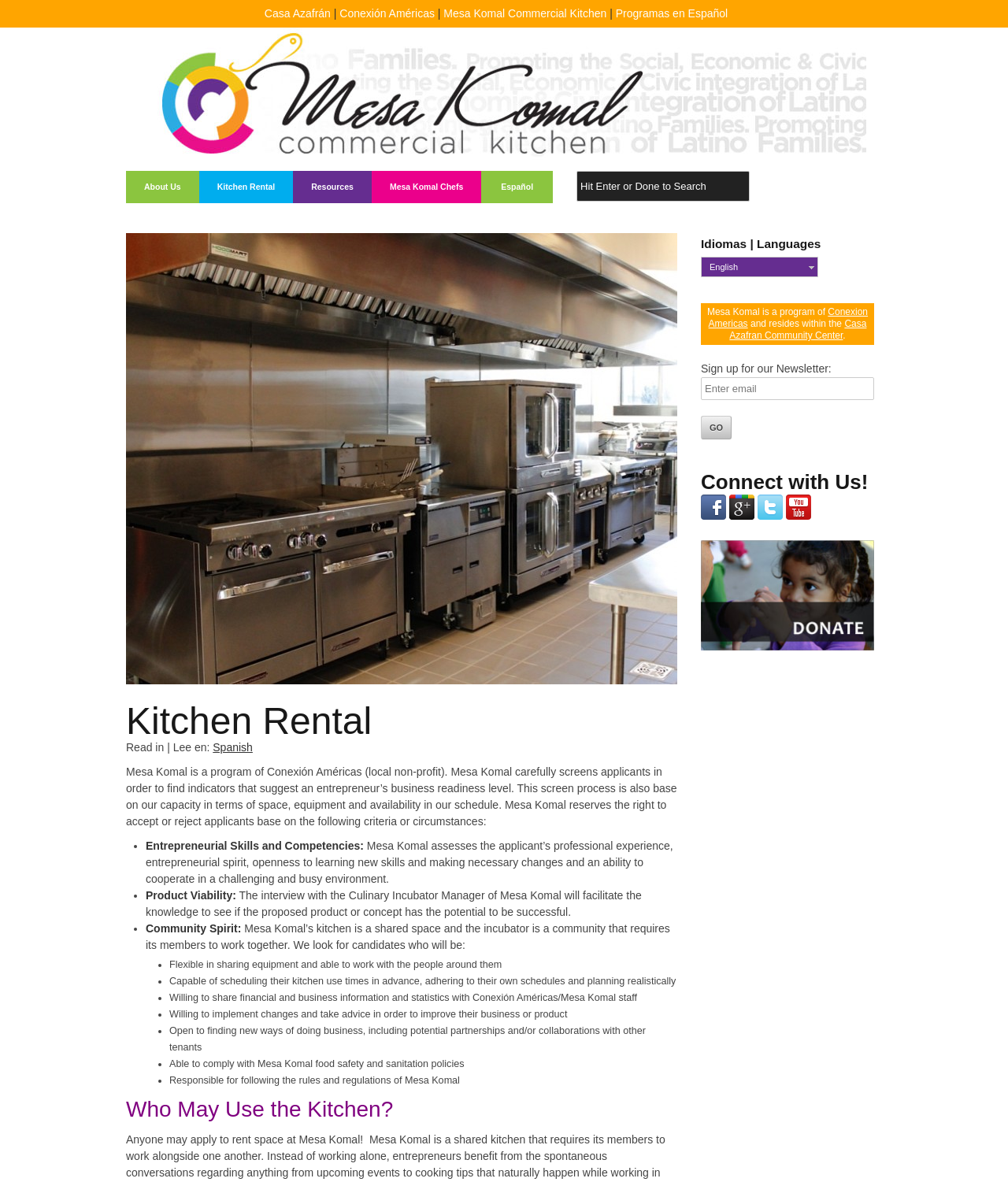Describe the entire webpage, focusing on both content and design.

The webpage is about Mesa Komal, a shared commercial kitchen program of Conexión Américas. At the top, there are several links to different sections of the website, including "Casa Azafrán", "Conexión Américas", "Mesa Komal Commercial Kitchen", and "Programas en Español". Below these links, there is a prominent link to "Mesa Komal" and a search bar.

The main content of the page is divided into sections. The first section, "Kitchen Rental", explains the process of applying to use the kitchen, including the criteria for acceptance. This section includes a heading, a paragraph of text, and a list of bullet points detailing the entrepreneurial skills and competencies, product viability, community spirit, and other factors considered in the application process.

Below this section, there is a heading "Who May Use the Kitchen?" followed by a section with links to different languages, including English and Español. This section also includes a paragraph of text describing Mesa Komal's relationship with Conexión Américas and its location within the Casa Azafrán Community Center.

Further down the page, there is a section to sign up for the newsletter, with a text box to enter an email address and a "GO" button. Below this, there is a heading "Connect with Us!" followed by links to Mesa Komal's social media profiles, including Facebook, Google+, Twitter, and YouTube. Each social media link is accompanied by an icon.